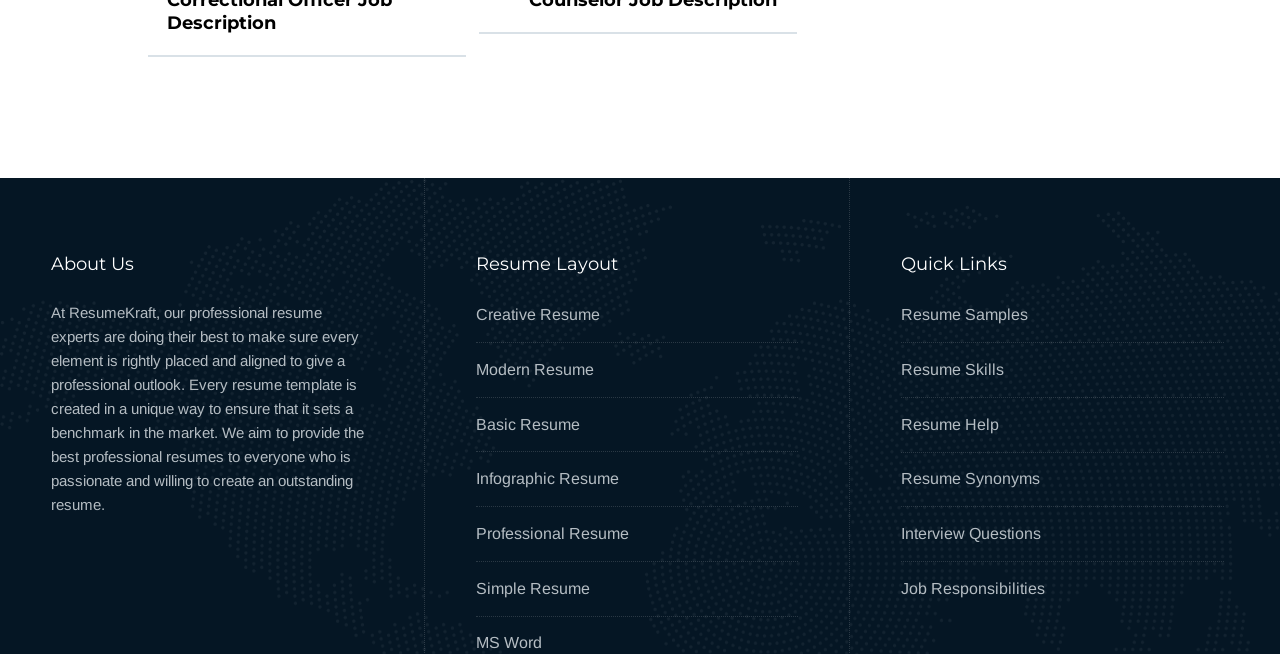Locate the bounding box coordinates of the element's region that should be clicked to carry out the following instruction: "view About Us". The coordinates need to be four float numbers between 0 and 1, i.e., [left, top, right, bottom].

[0.04, 0.389, 0.291, 0.422]